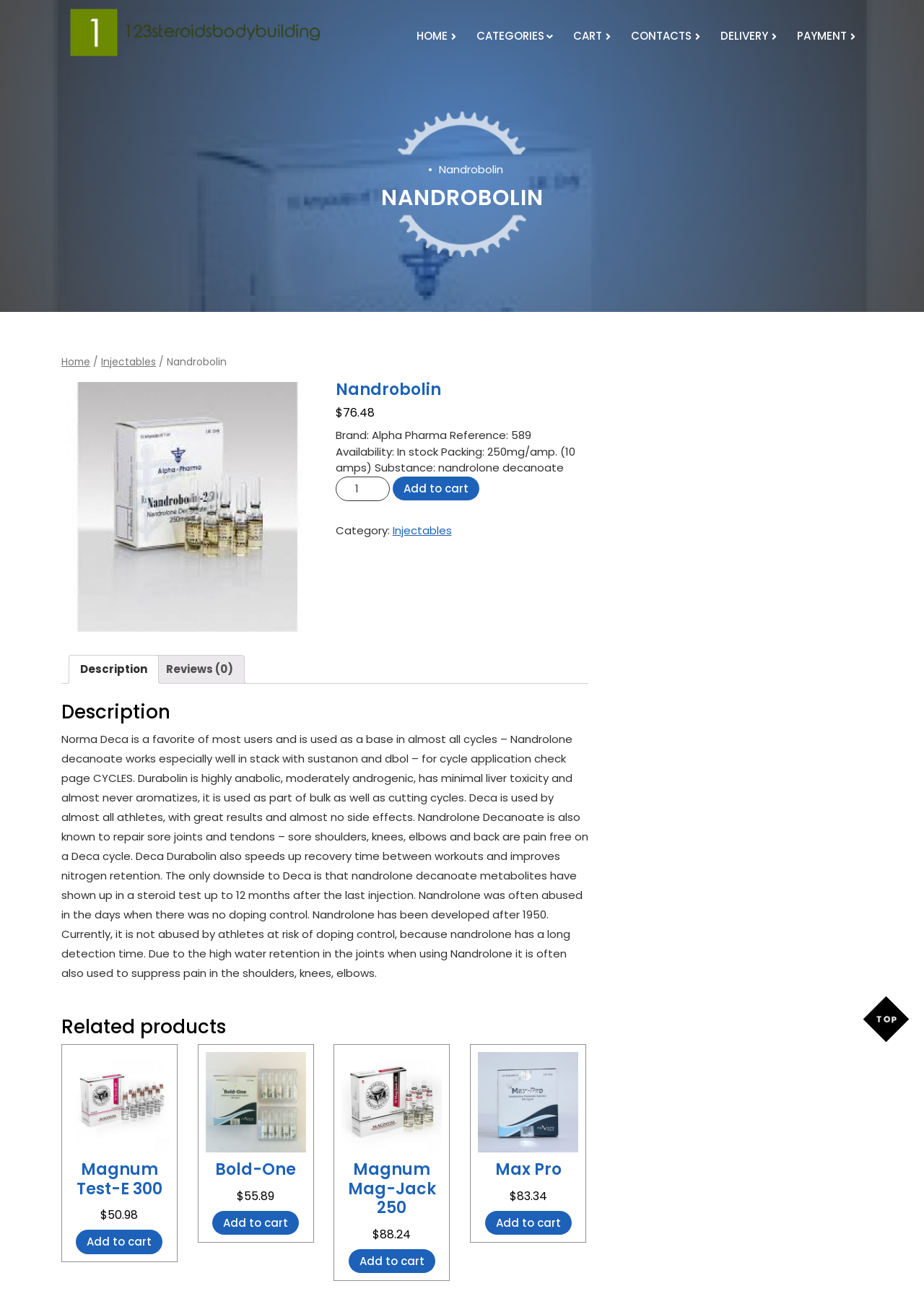Identify the bounding box coordinates of the region that needs to be clicked to carry out this instruction: "Add Nandrobolin to cart". Provide these coordinates as four float numbers ranging from 0 to 1, i.e., [left, top, right, bottom].

[0.425, 0.367, 0.518, 0.385]